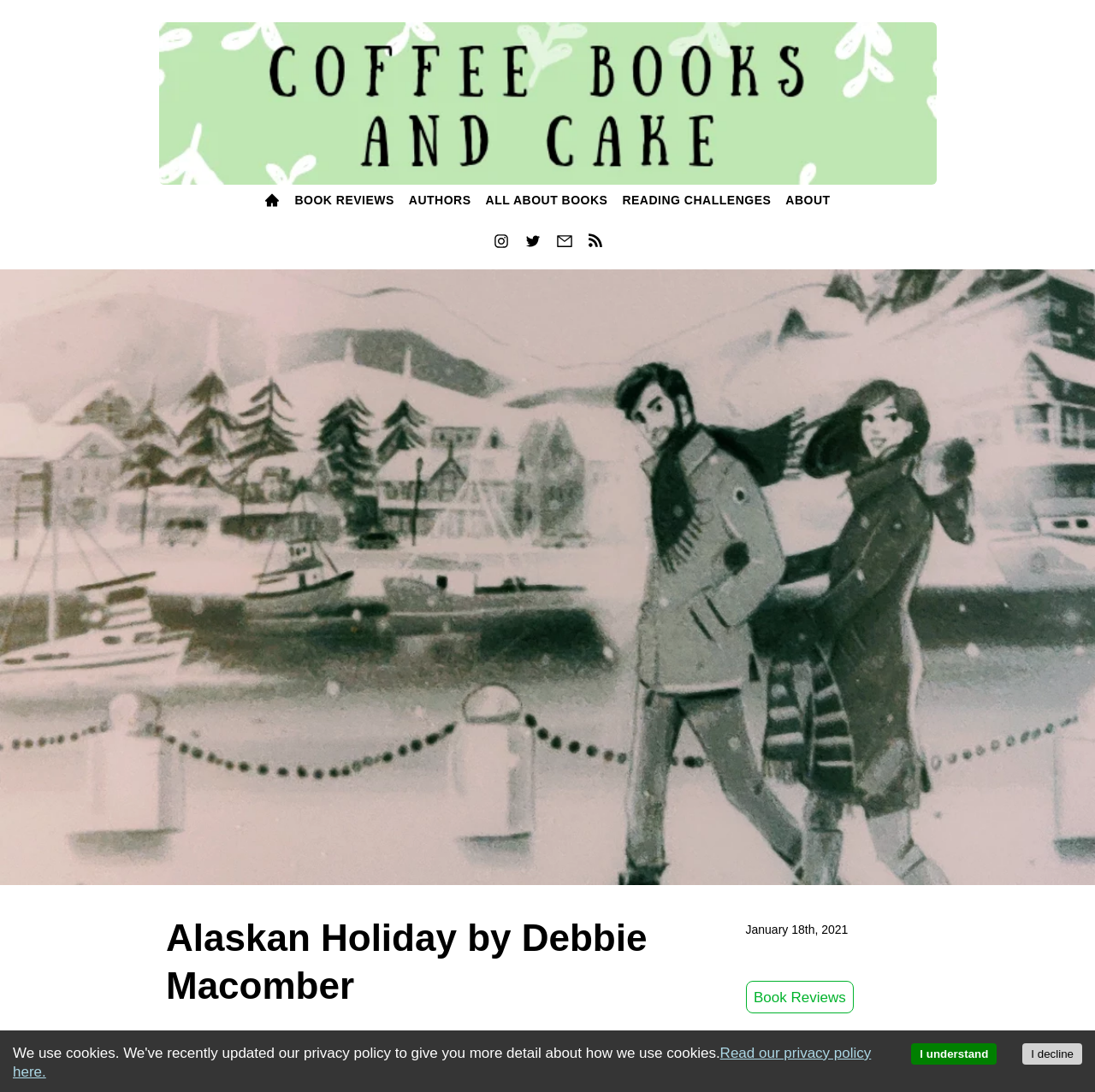What is the category of the post?
Answer briefly with a single word or phrase based on the image.

Book Reviews